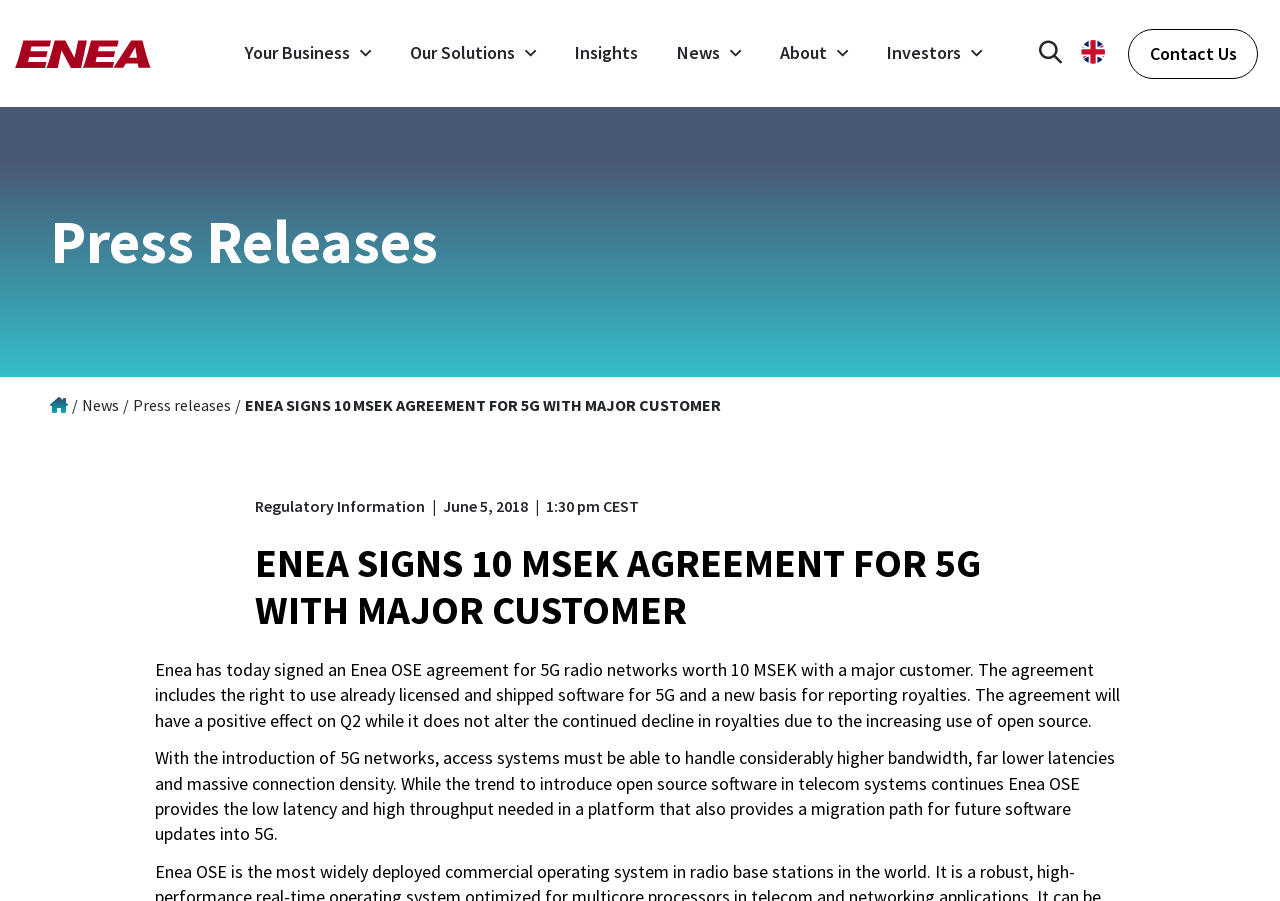Refer to the image and provide an in-depth answer to the question: 
What is the purpose of Enea OSE?

Enea OSE provides the low latency and high throughput needed in a platform that also provides a migration path for future software updates into 5G, as mentioned in the text 'With the introduction of 5G networks, access systems must be able to handle considerably higher bandwidth, far lower latencies and massive connection density. While the trend to introduce open source software in telecom systems continues Enea OSE provides the low latency and high throughput needed in a platform that also provides a migration path for future software updates into 5G.'